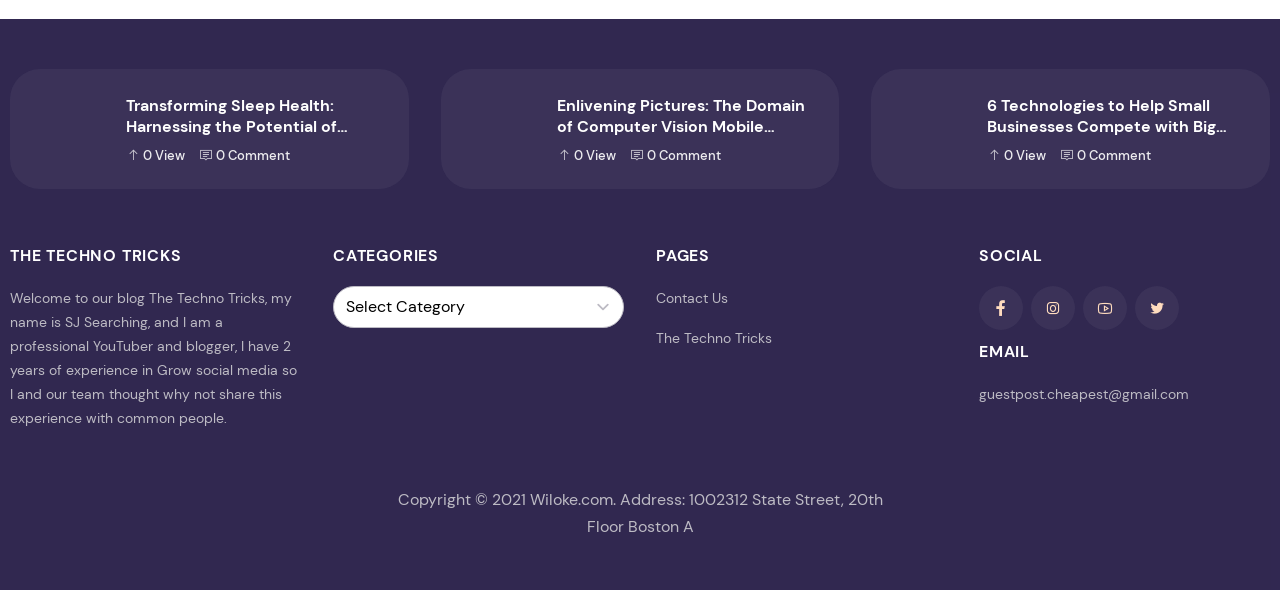How many articles are listed on the homepage?
Refer to the screenshot and respond with a concise word or phrase.

3